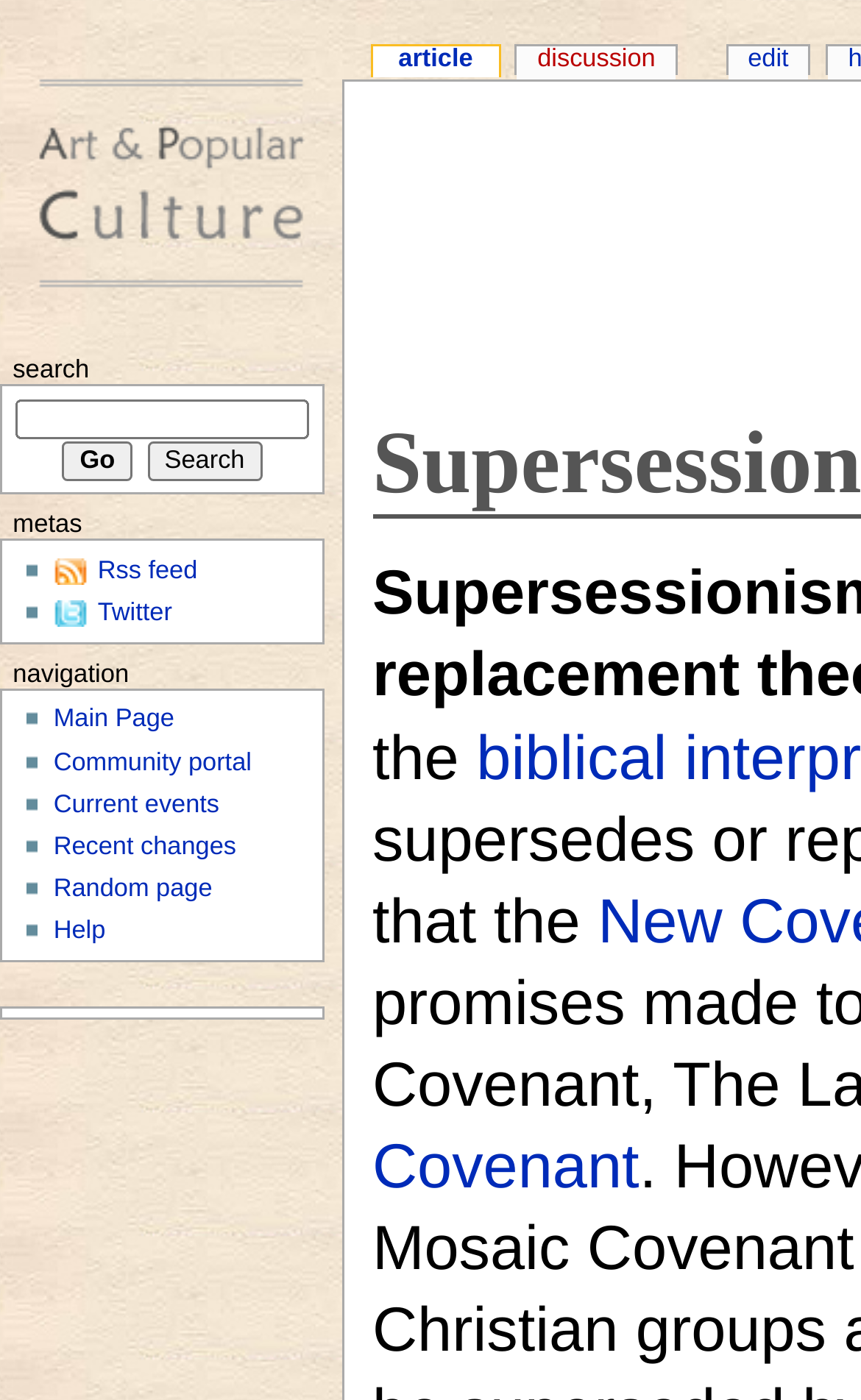How many links are under the 'navigation' heading? Look at the image and give a one-word or short phrase answer.

5